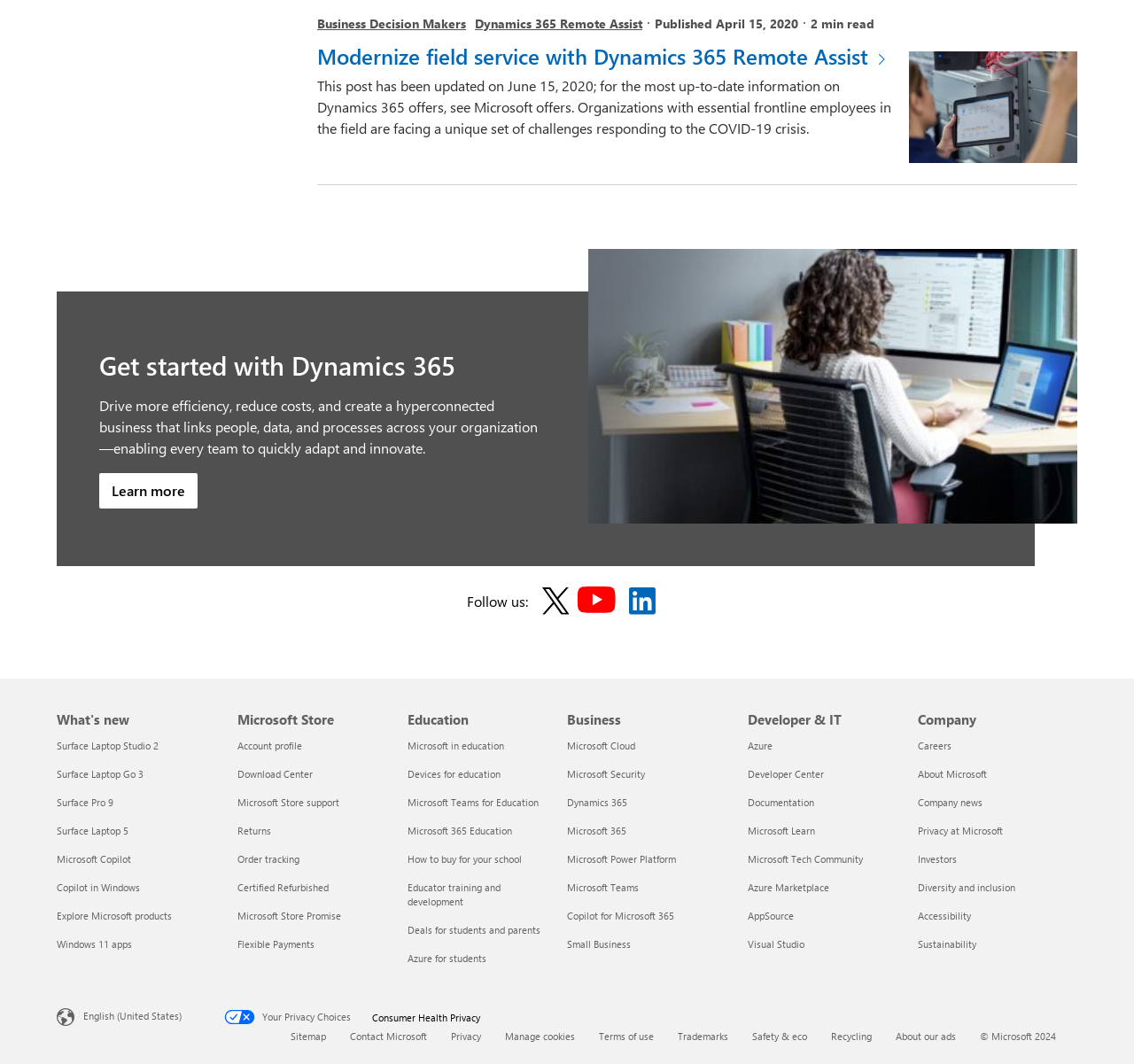Provide the bounding box coordinates for the area that should be clicked to complete the instruction: "Get started with Dynamics 365".

[0.088, 0.444, 0.174, 0.478]